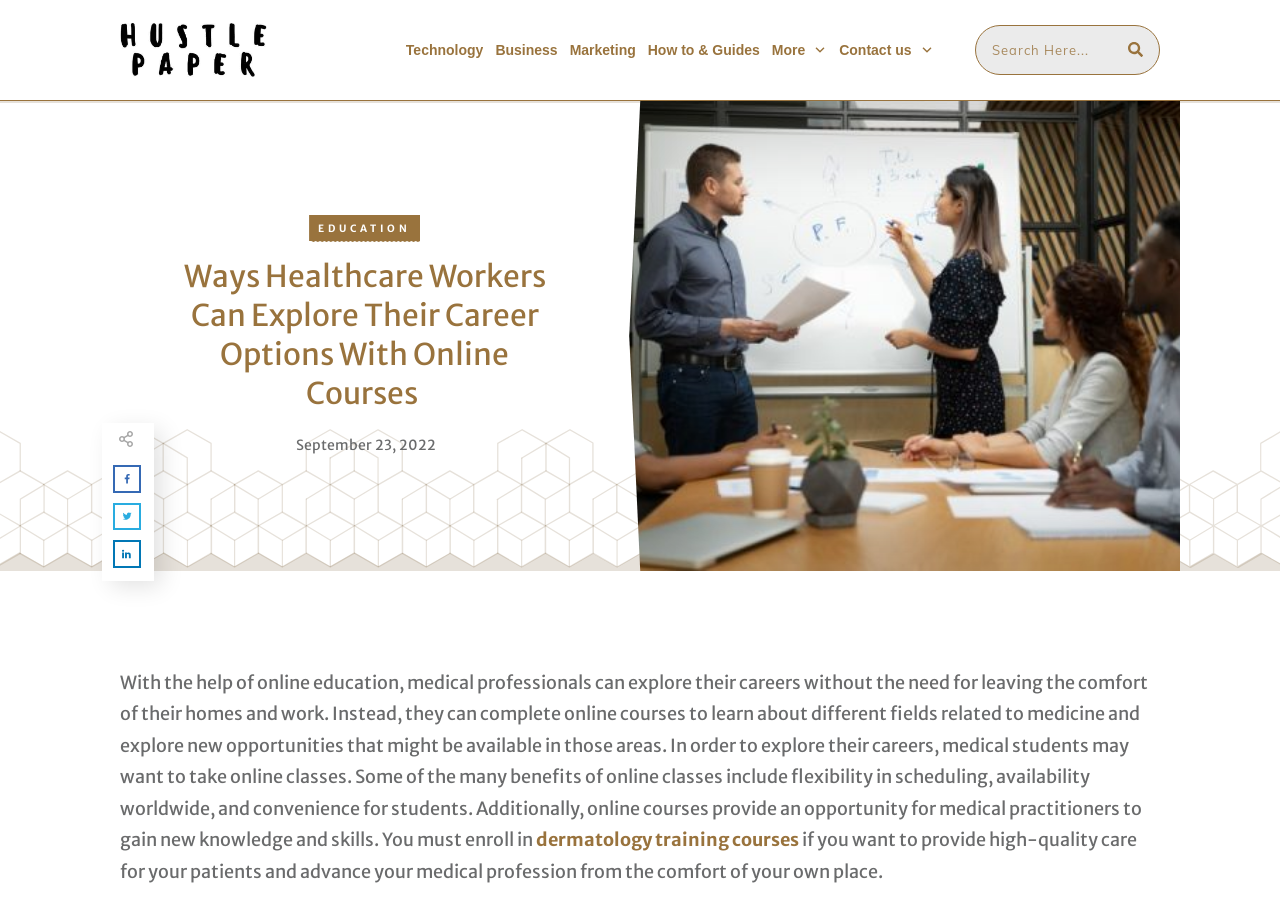Find the bounding box coordinates of the clickable area required to complete the following action: "Search for a topic".

[0.765, 0.033, 0.902, 0.077]